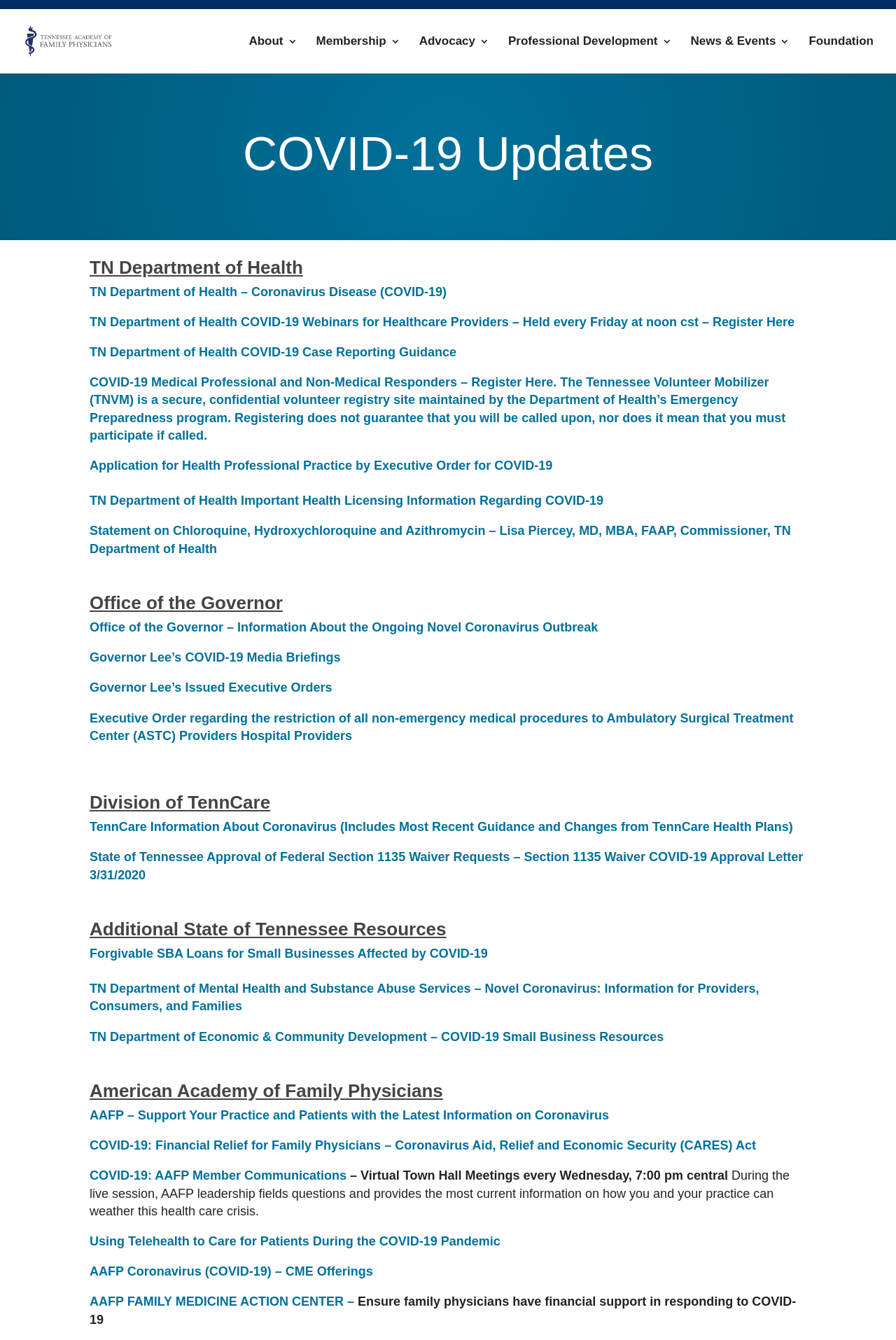Identify the bounding box coordinates for the region of the element that should be clicked to carry out the instruction: "Learn about COVID-19 updates". The bounding box coordinates should be four float numbers between 0 and 1, i.e., [left, top, right, bottom].

[0.195, 0.097, 0.805, 0.137]